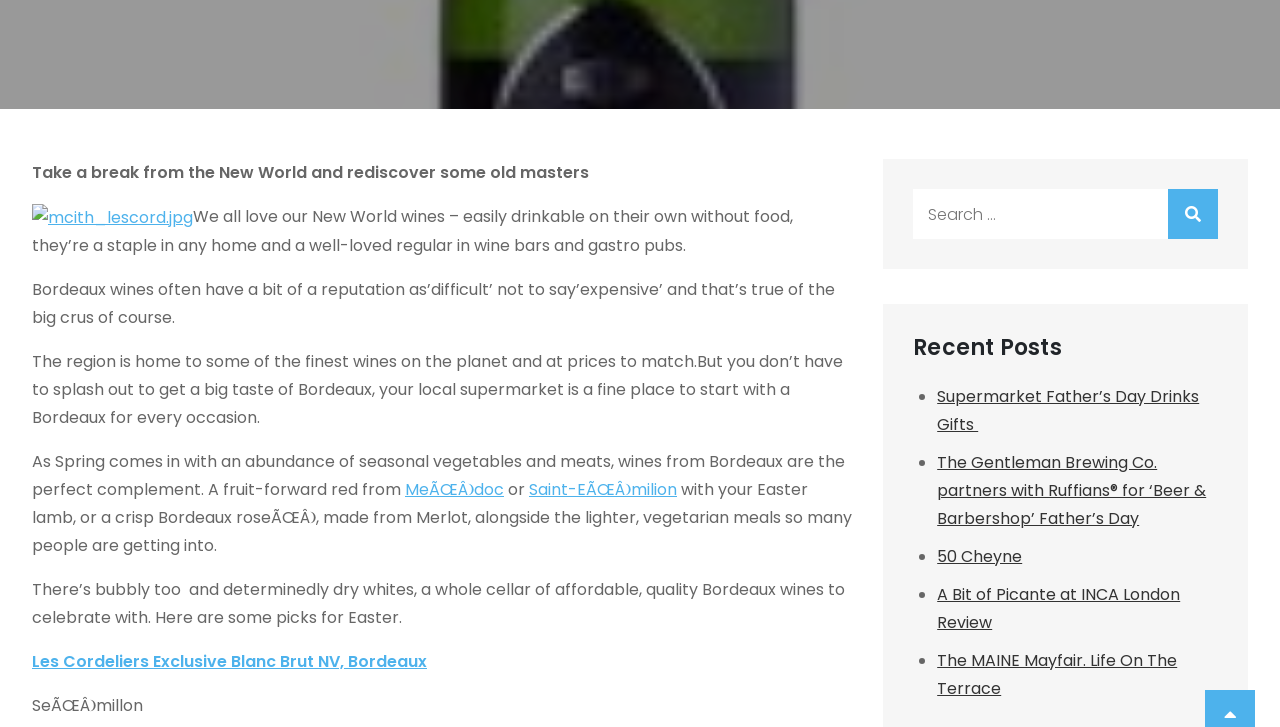Using the webpage screenshot, find the UI element described by Saint-EÃŒÂmilion. Provide the bounding box coordinates in the format (top-left x, top-left y, bottom-right x, bottom-right y), ensuring all values are floating point numbers between 0 and 1.

[0.413, 0.657, 0.529, 0.689]